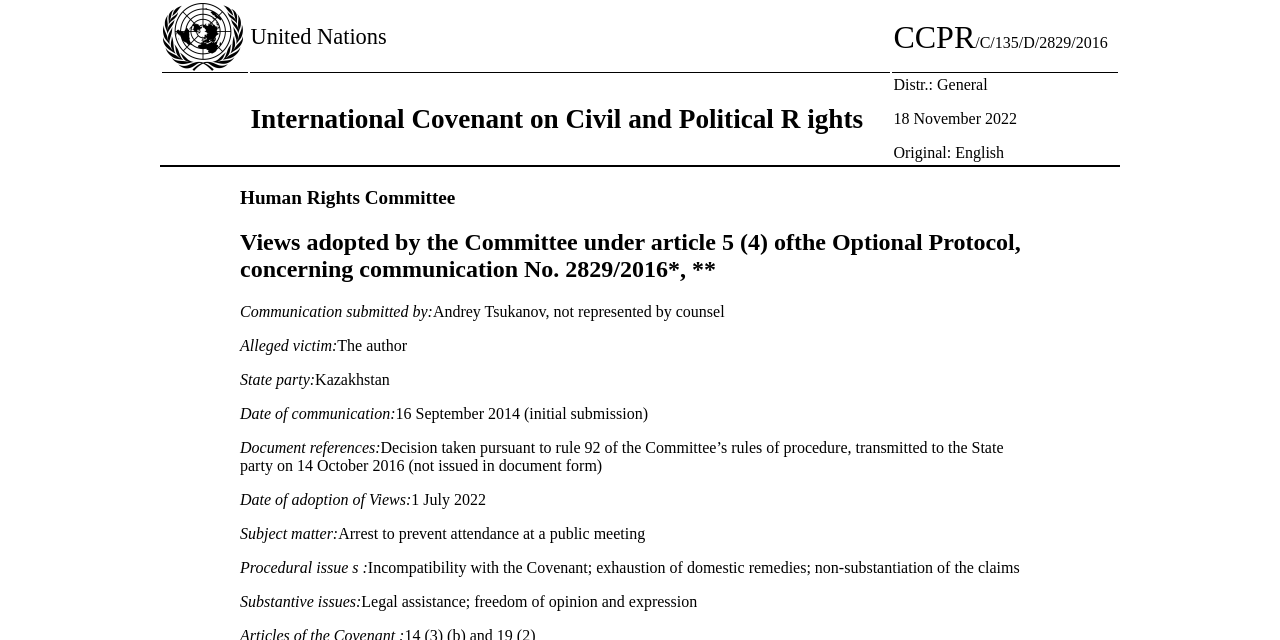Carefully examine the image and provide an in-depth answer to the question: What is the name of the committee?

The answer can be found in the StaticText element with the text 'Human Rights Committee' at coordinates [0.188, 0.292, 0.356, 0.325]. This element is a standalone text element, not part of a table or grid, and its text clearly indicates the name of the committee.